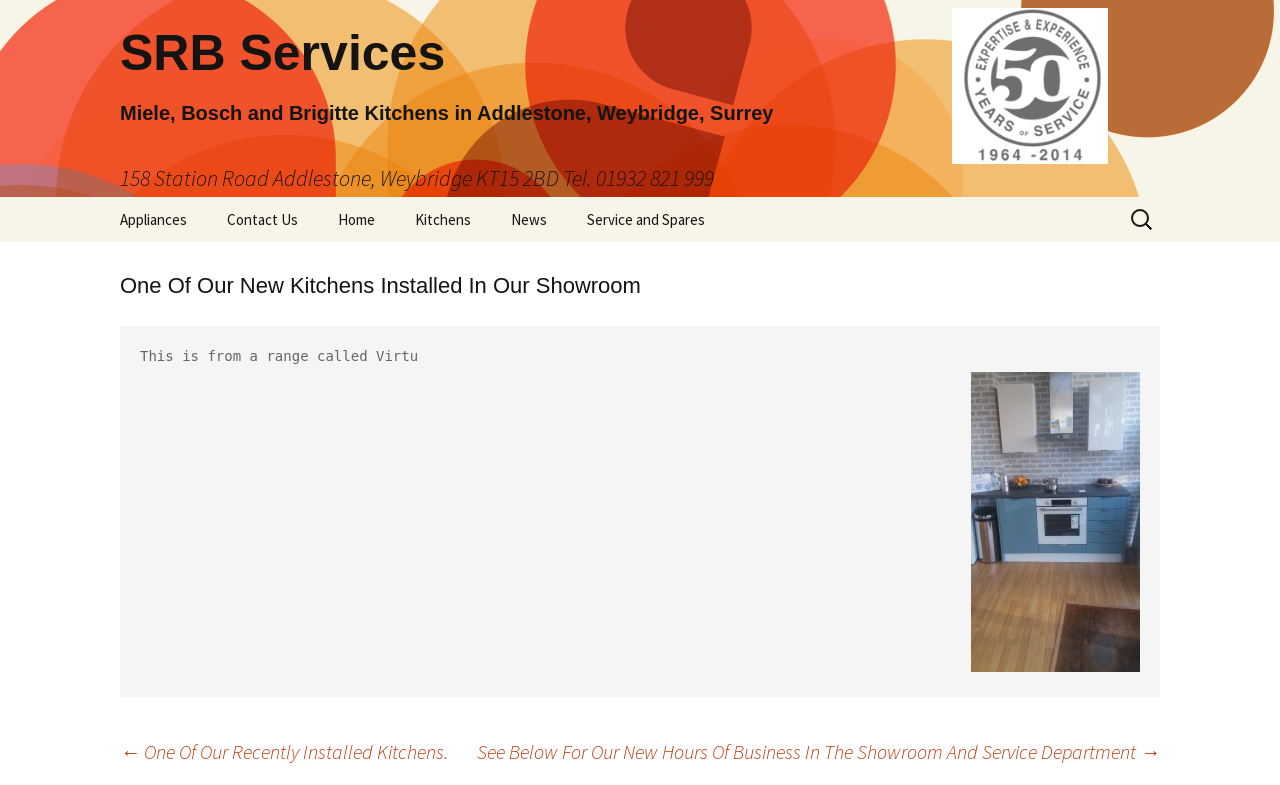Can you determine the bounding box coordinates of the area that needs to be clicked to fulfill the following instruction: "View news"?

[0.384, 0.251, 0.443, 0.308]